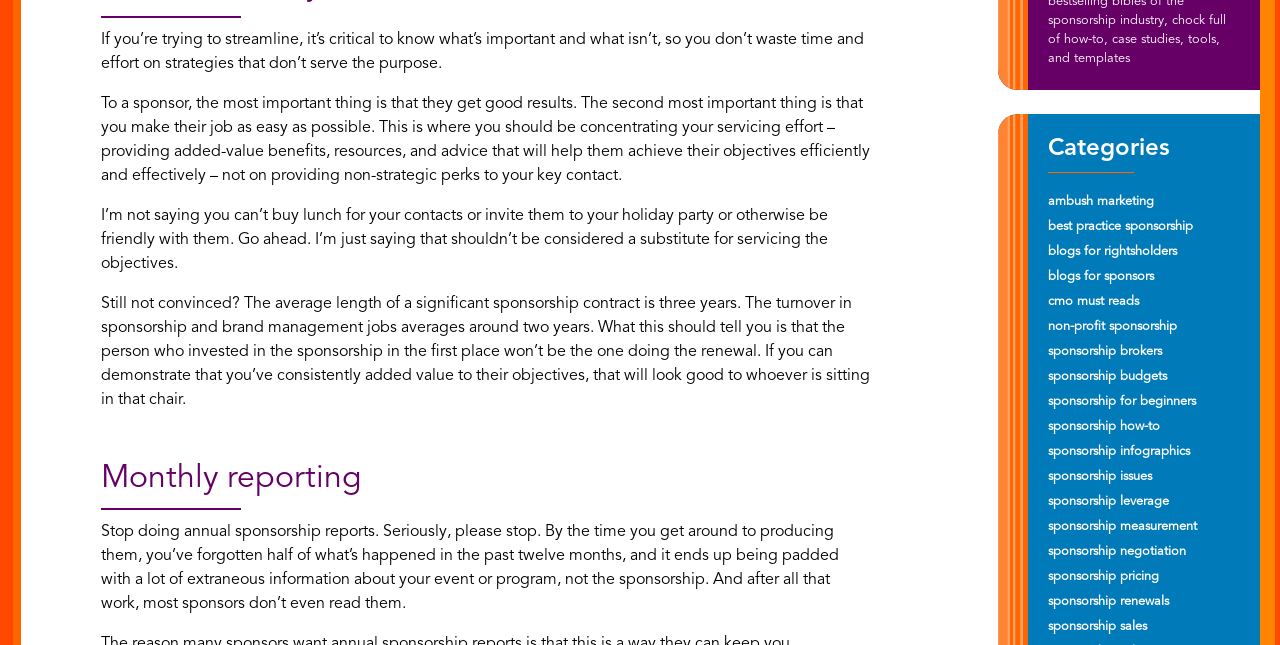Answer with a single word or phrase: 
Why should annual sponsorship reports be stopped?

They are padded with extraneous information